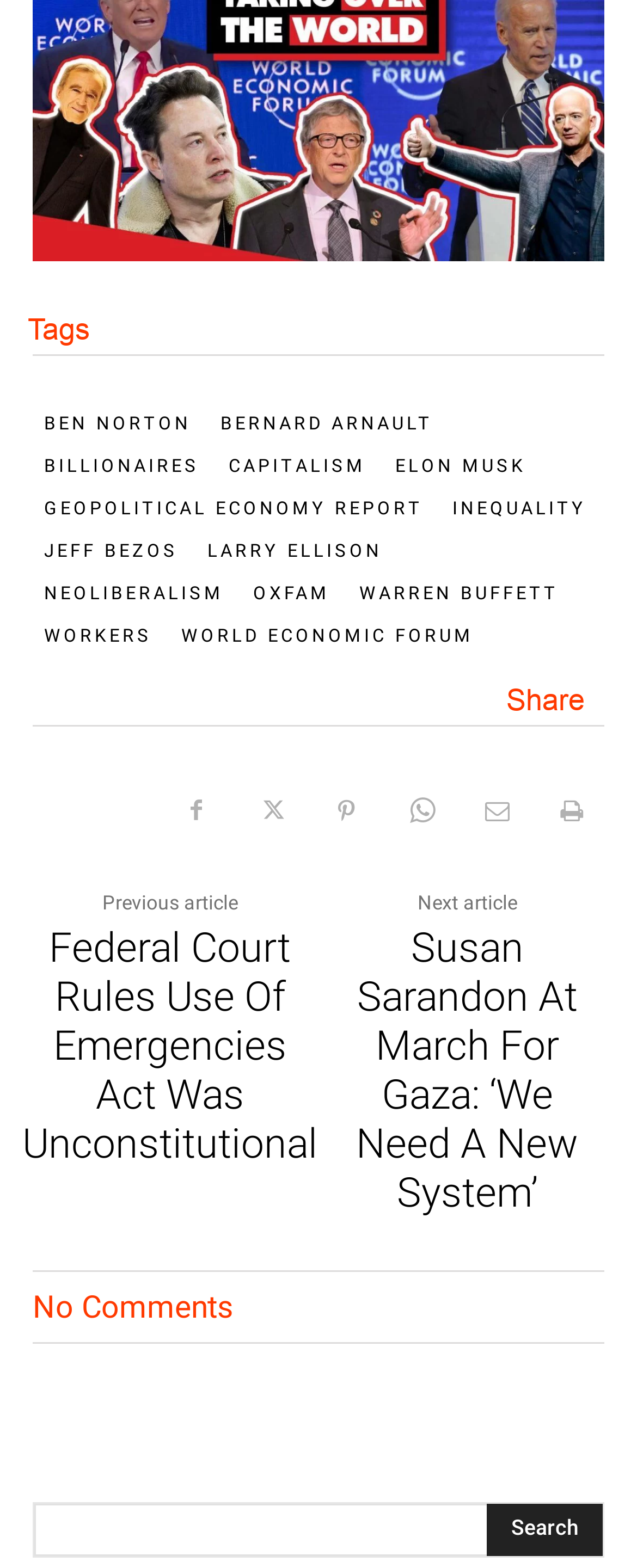What is the title of the previous article?
Please provide a comprehensive answer based on the visual information in the image.

The title of the previous article is 'Federal Court Rules Use Of Emergencies Act Was Unconstitutional' which is a link element located at the middle of the webpage with a bounding box coordinate of [0.035, 0.589, 0.499, 0.745].